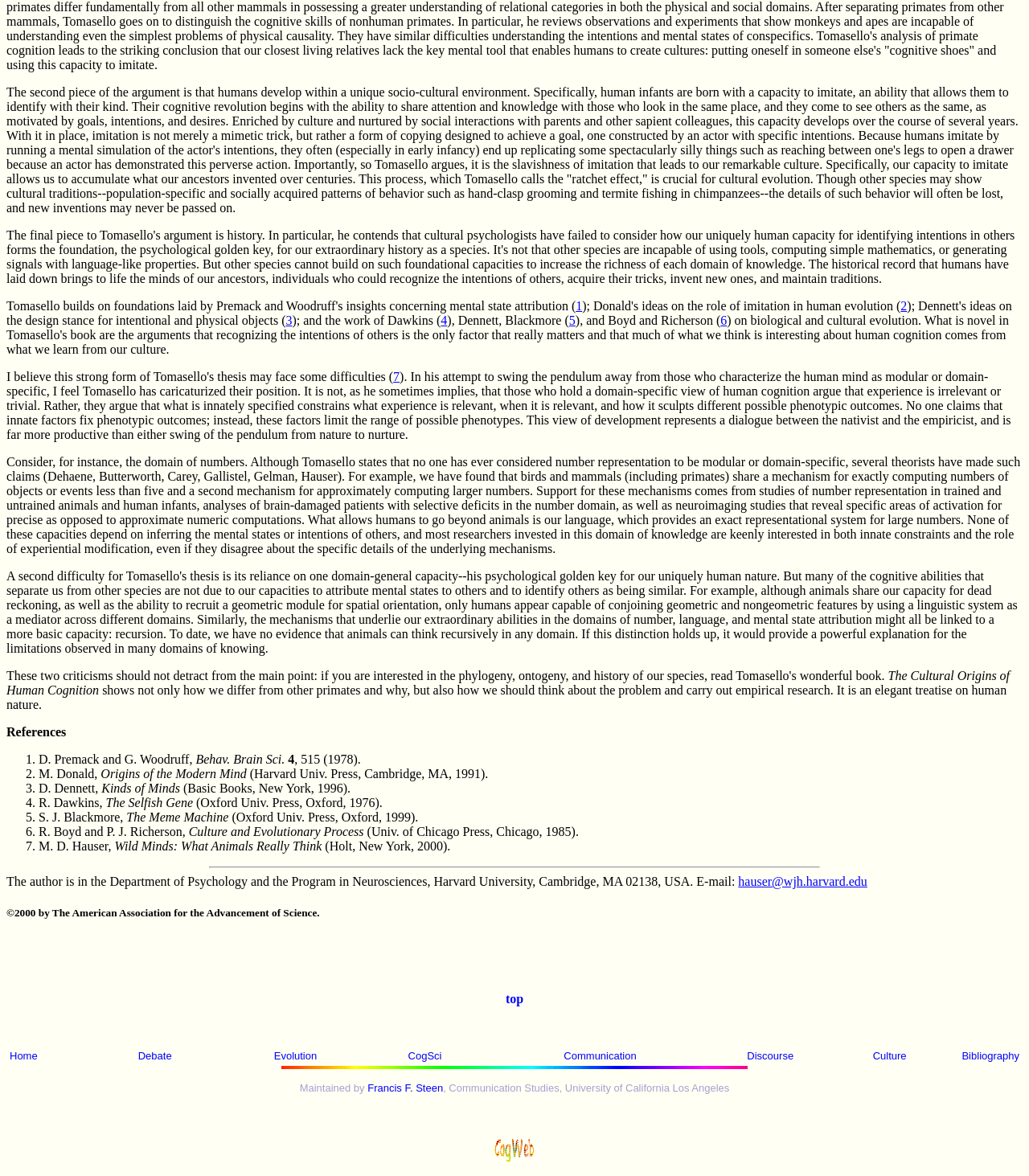Identify the bounding box for the described UI element: "Francis F. Steen".

[0.357, 0.92, 0.431, 0.931]